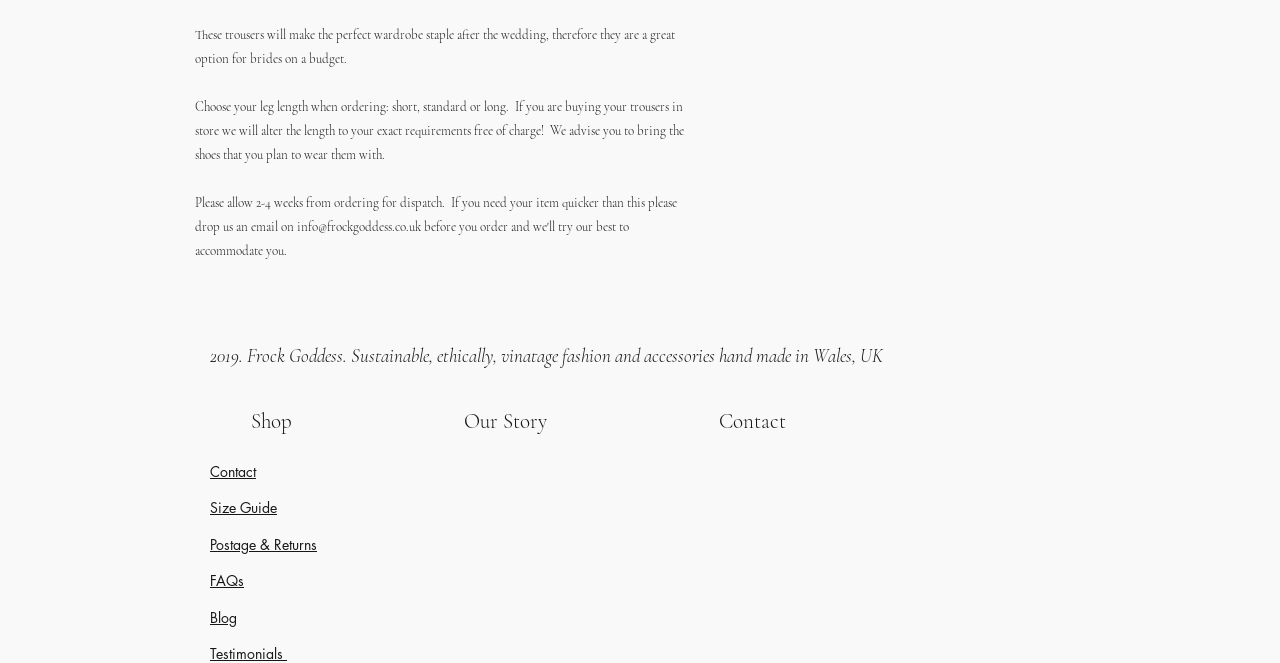Determine the bounding box coordinates for the HTML element described here: "Postage & Returns".

[0.164, 0.807, 0.248, 0.835]